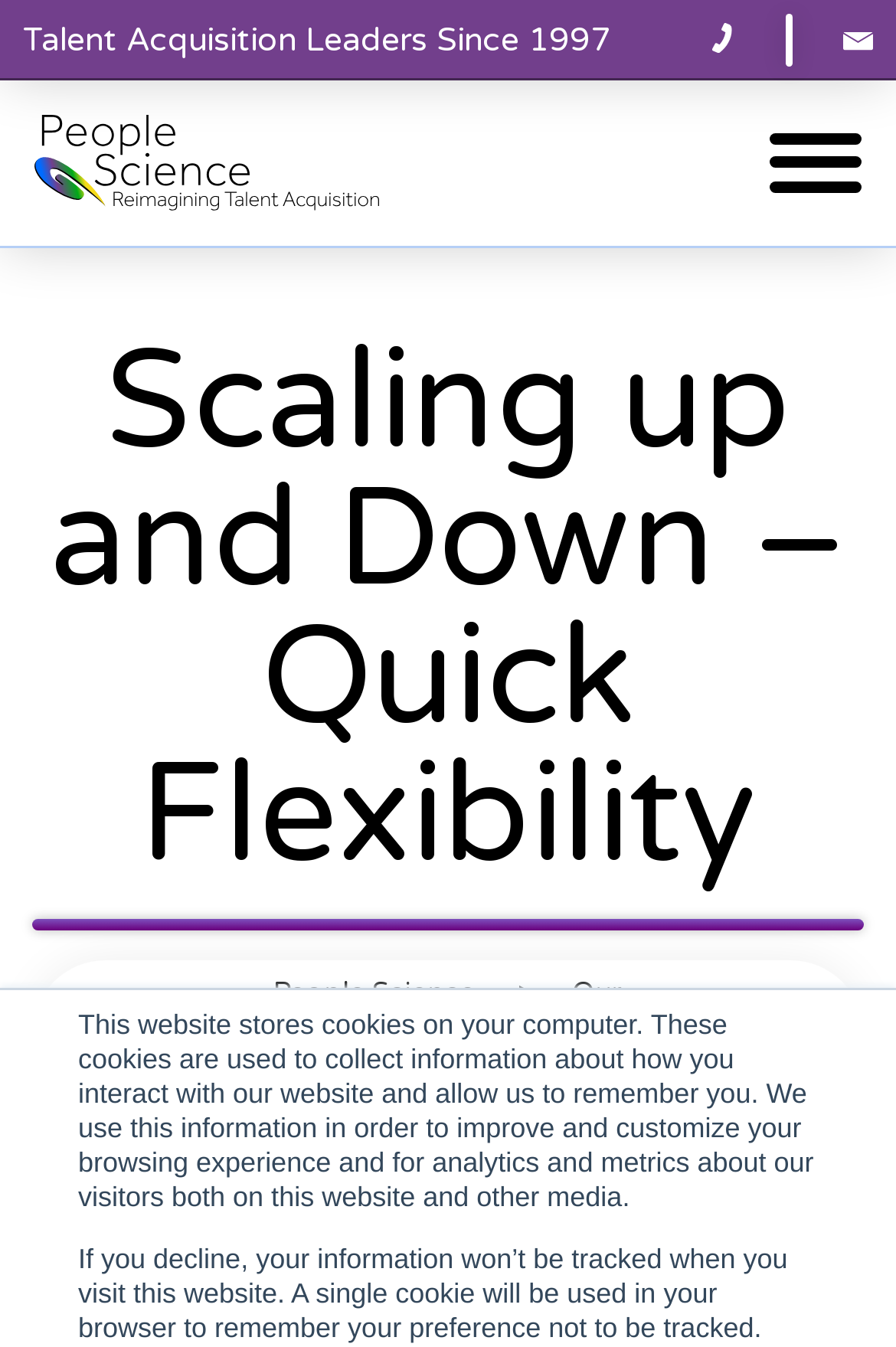What are the other sections of the website?
Provide a detailed answer to the question using information from the image.

The other sections of the website can be found in the middle of the webpage, where there are links to 'Our Experience', 'Case Studies', and 'People Science'.